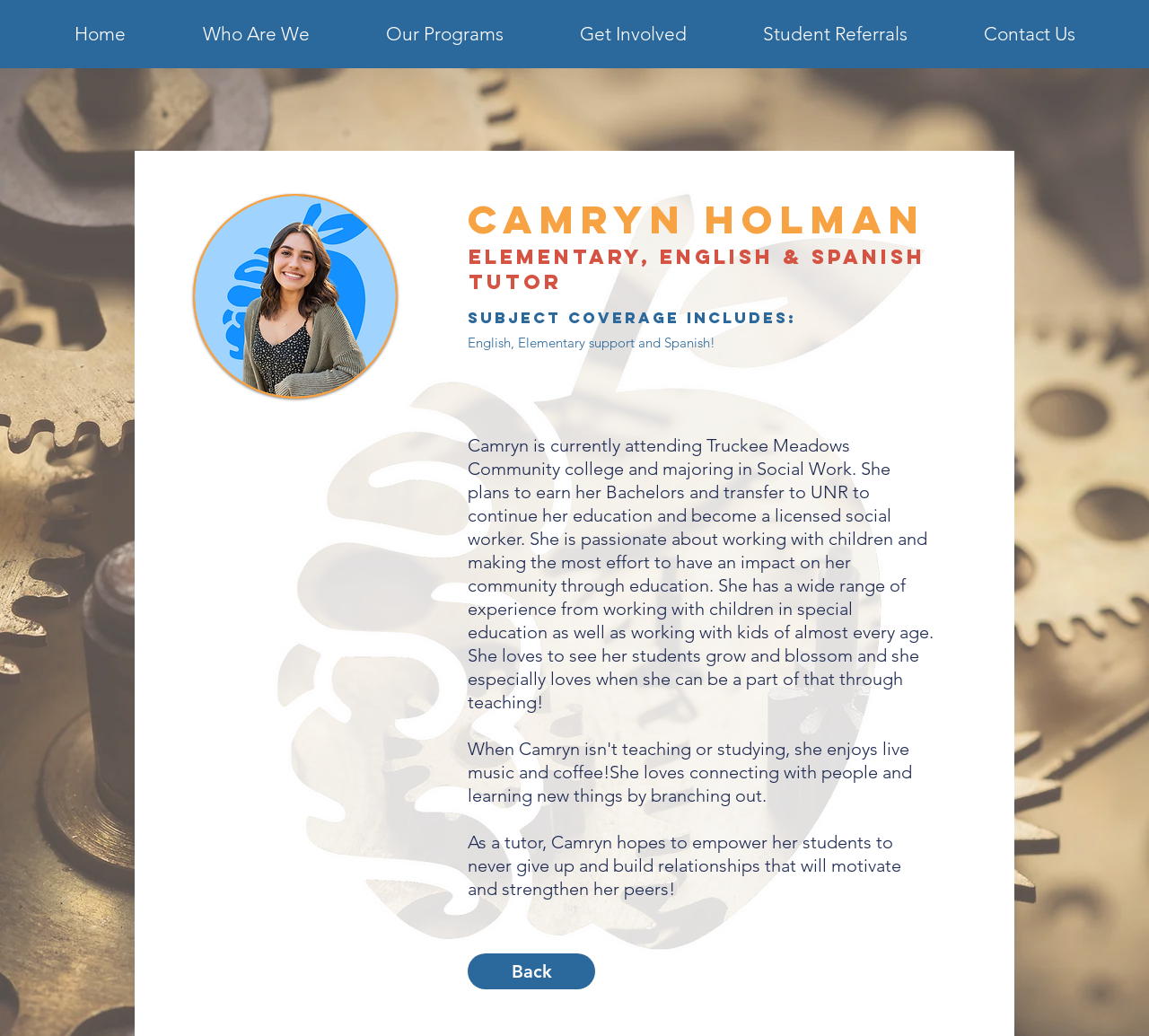Generate a thorough caption detailing the webpage content.

The webpage is about Camryn Holman, an elementary, English, and Spanish tutor. At the top, there is a navigation menu with links to "Home", "Who Are We", "Our Programs", "Get Involved", "Student Referrals", and "Contact Us". Below the navigation menu, there is a staff photo on the left, accompanied by a smaller image of a bear. 

To the right of the staff photo, there are several headings that introduce Camryn Holman as an elementary, English, and Spanish tutor, highlighting the subjects she covers. Below these headings, there is a paragraph of text that describes Camryn's background, including her education and experience working with children. The text also conveys her passion for making an impact on her community through education.

Further down, there is another paragraph of text that outlines Camryn's goals as a tutor, including empowering her students and building relationships with them. At the very bottom, there is a "Back" link.